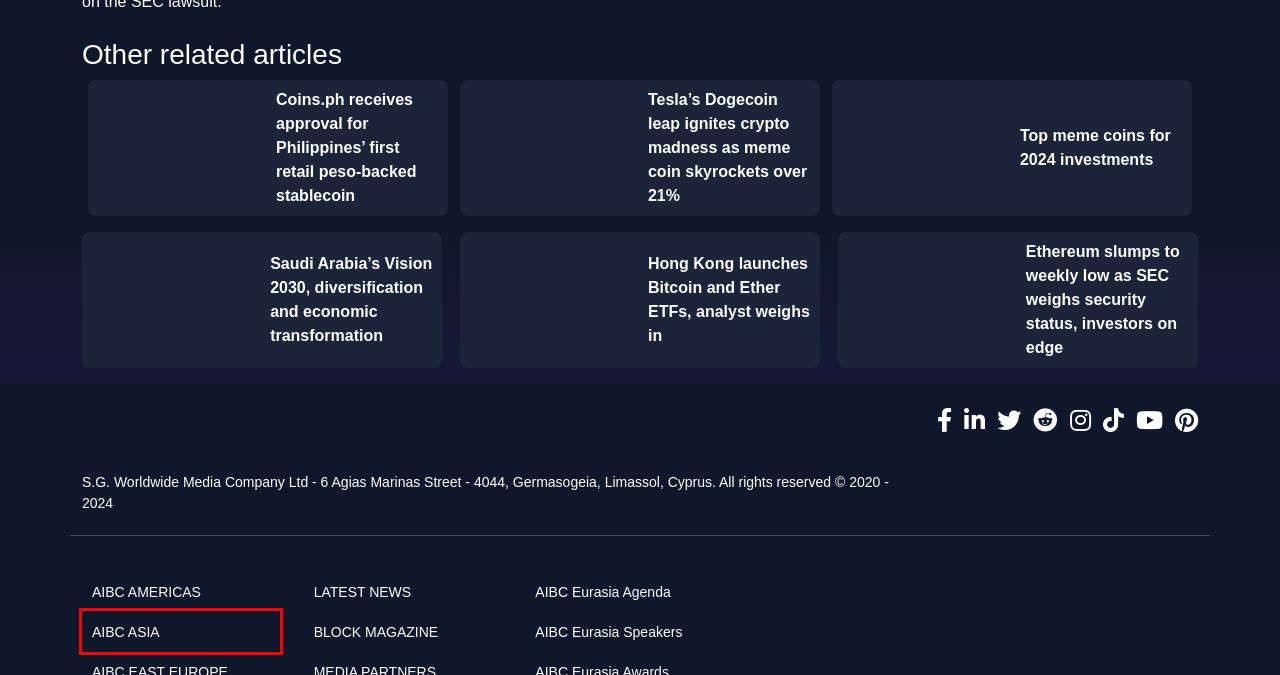You are given a screenshot of a webpage with a red rectangle bounding box around an element. Choose the best webpage description that matches the page after clicking the element in the bounding box. Here are the candidates:
A. Ethereum Price Slumps to Weekly Low Amid SEC's Evaluation
B. Analyst weighs in on Hong Kong's Bitcoin, Ether ETFs launch
C. AIBC Americas - World Leading AI and Blockchain Conference
D. Crypto exchange Coins.ph's PHPC stablecoin receives approval
E. Tesla's Acceptance of Dogecoin Sparks Crypto Madness
F. Top Meme Coins to Watch for Investments in 2024
G. AIBC BLOCK Magazine - Tech, Gaming, and Innovation Insights
H. AIBC Asia - World Leading AI and Blockchain Conference

H